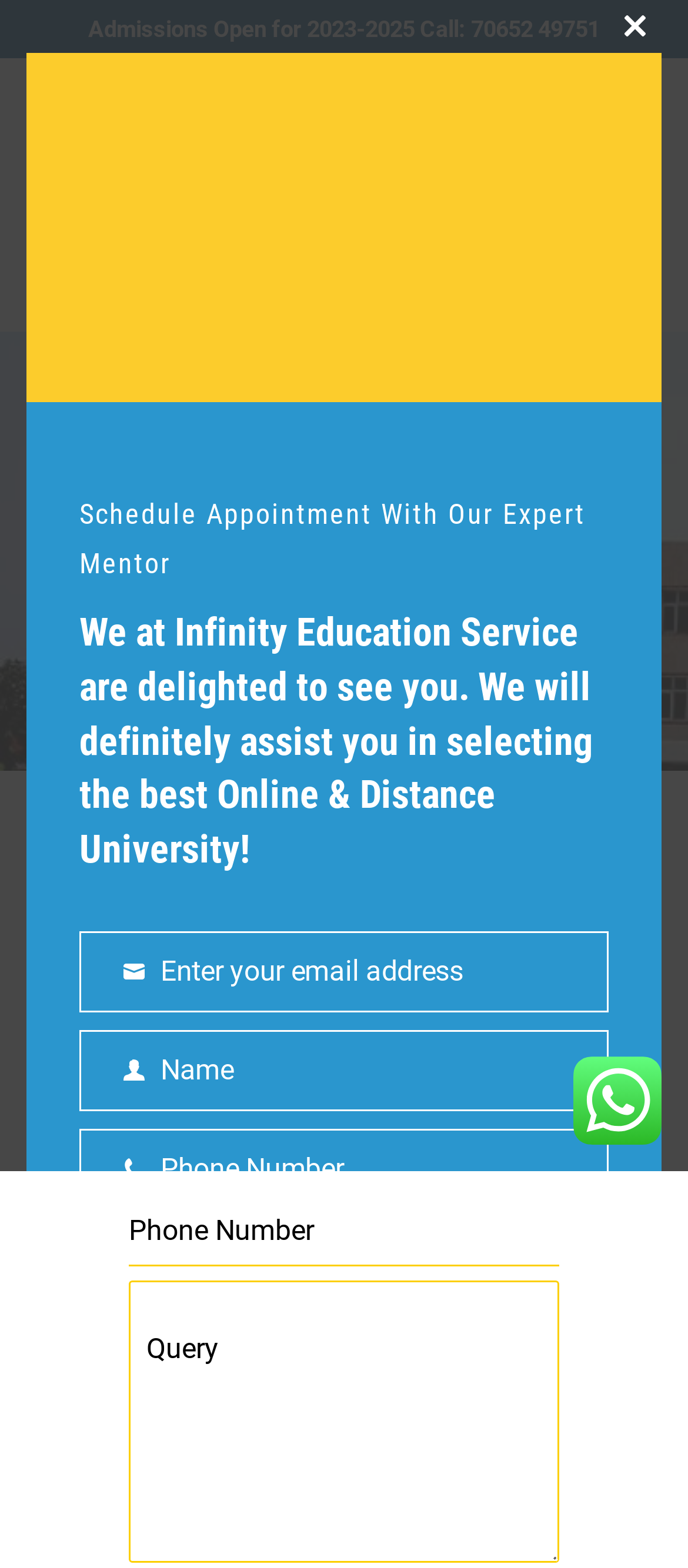Please identify the bounding box coordinates of the clickable element to fulfill the following instruction: "Click the READ MORE button". The coordinates should be four float numbers between 0 and 1, i.e., [left, top, right, bottom].

[0.367, 0.407, 0.633, 0.435]